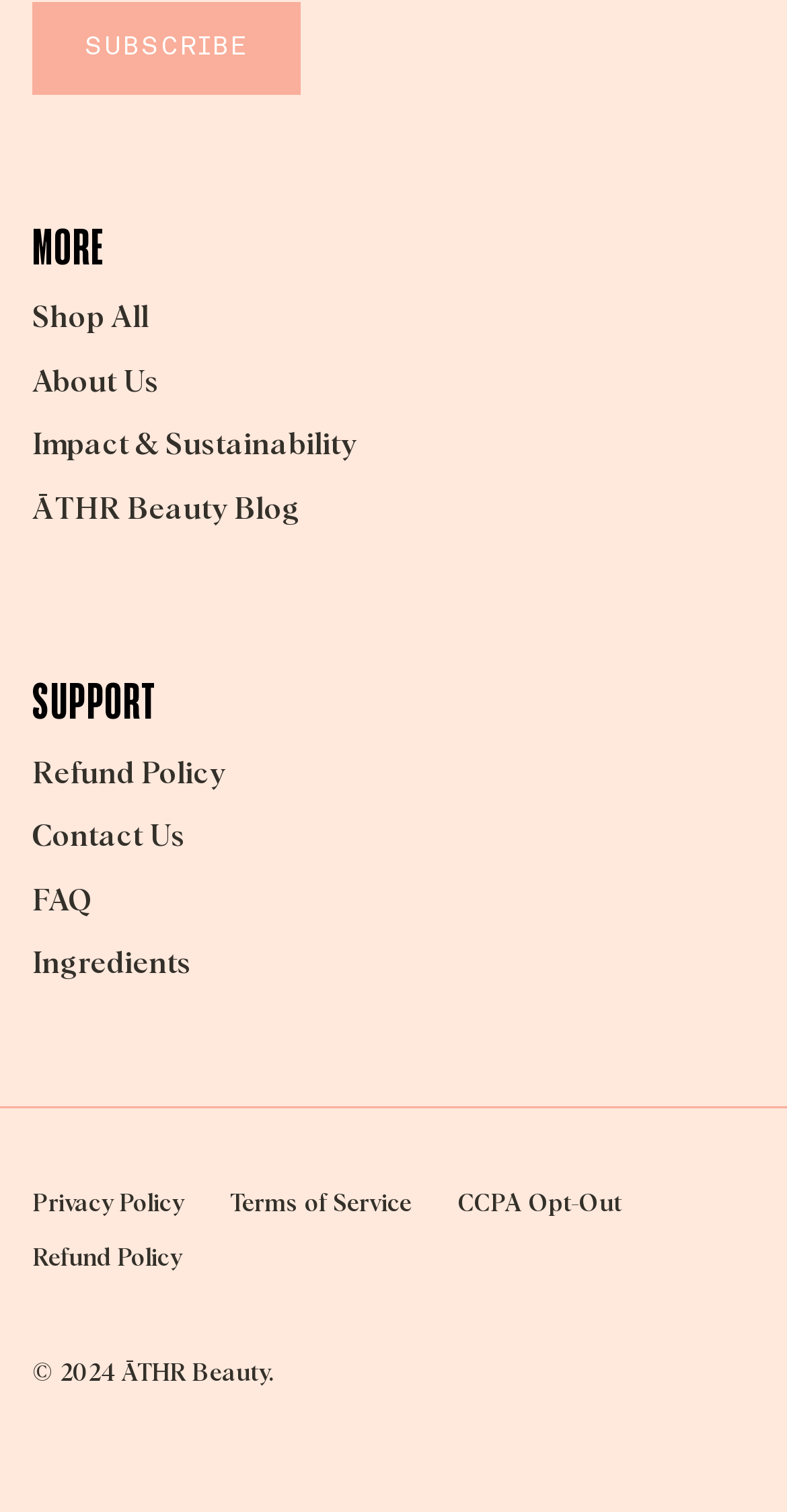Please provide the bounding box coordinates in the format (top-left x, top-left y, bottom-right x, bottom-right y). Remember, all values are floating point numbers between 0 and 1. What is the bounding box coordinate of the region described as: Refund Policy

[0.041, 0.825, 0.231, 0.841]